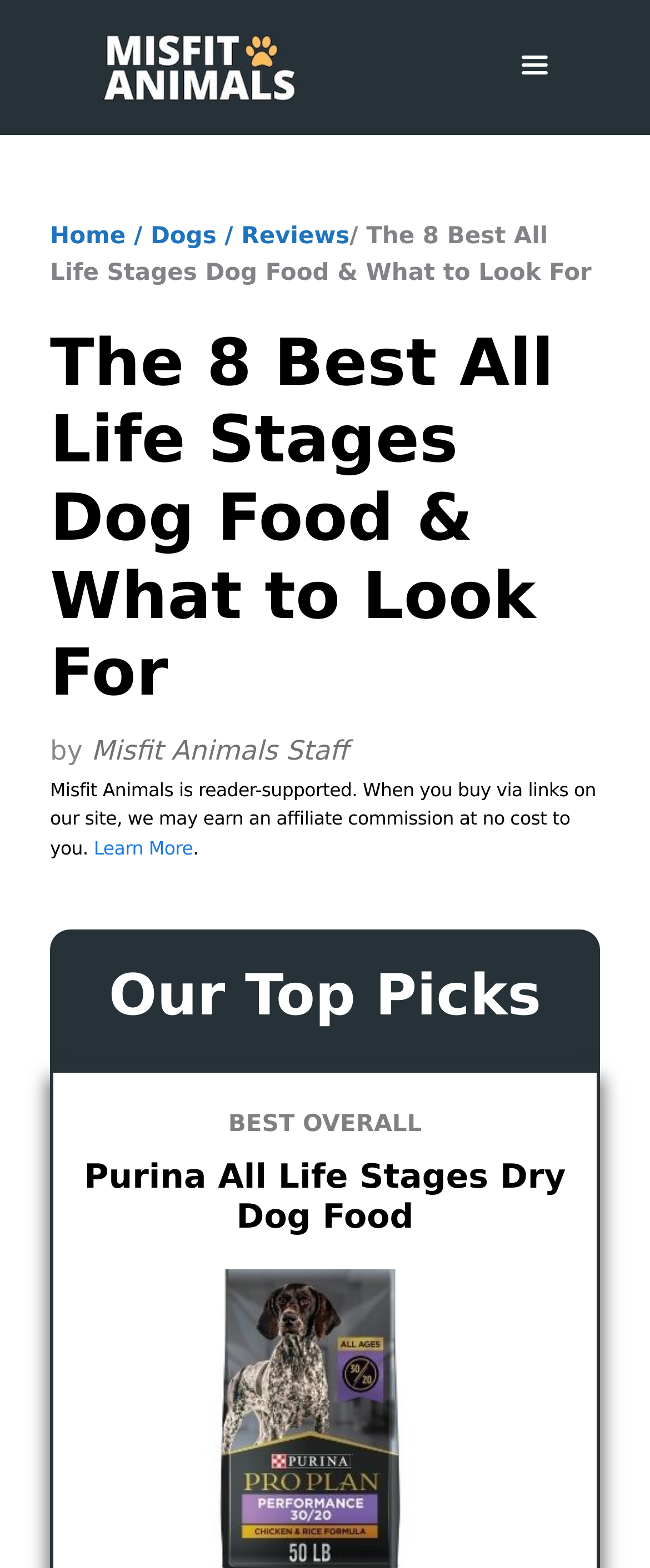What is the purpose of the affiliate commission link?
Please give a detailed and elaborate answer to the question.

I found a static text element that mentions 'Misfit Animals is reader-supported. When you buy via links on our site, we may earn an affiliate commission at no cost to you.' This suggests that the affiliate commission link is used to earn commission at no cost to the user.